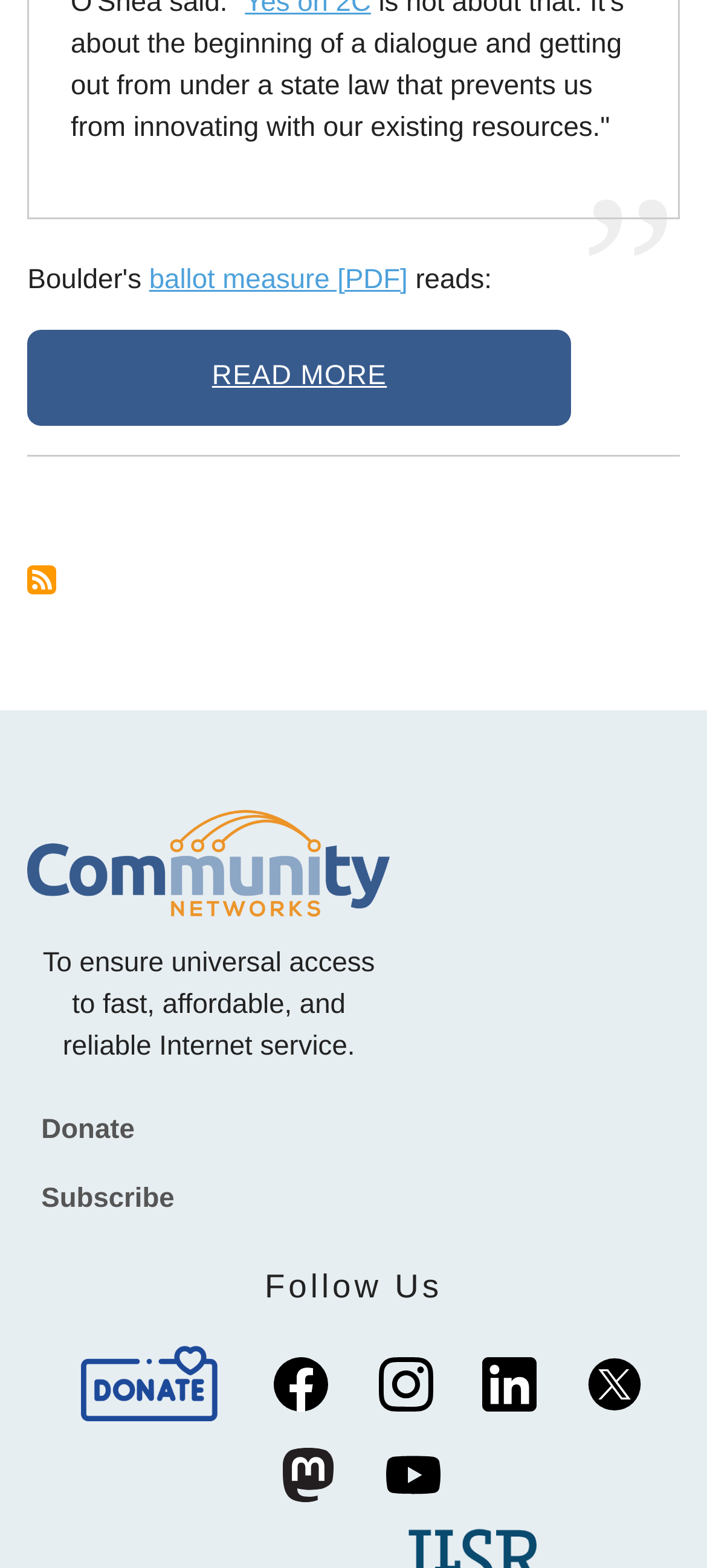How can one support the organization?
Refer to the image and provide a one-word or short phrase answer.

Donate